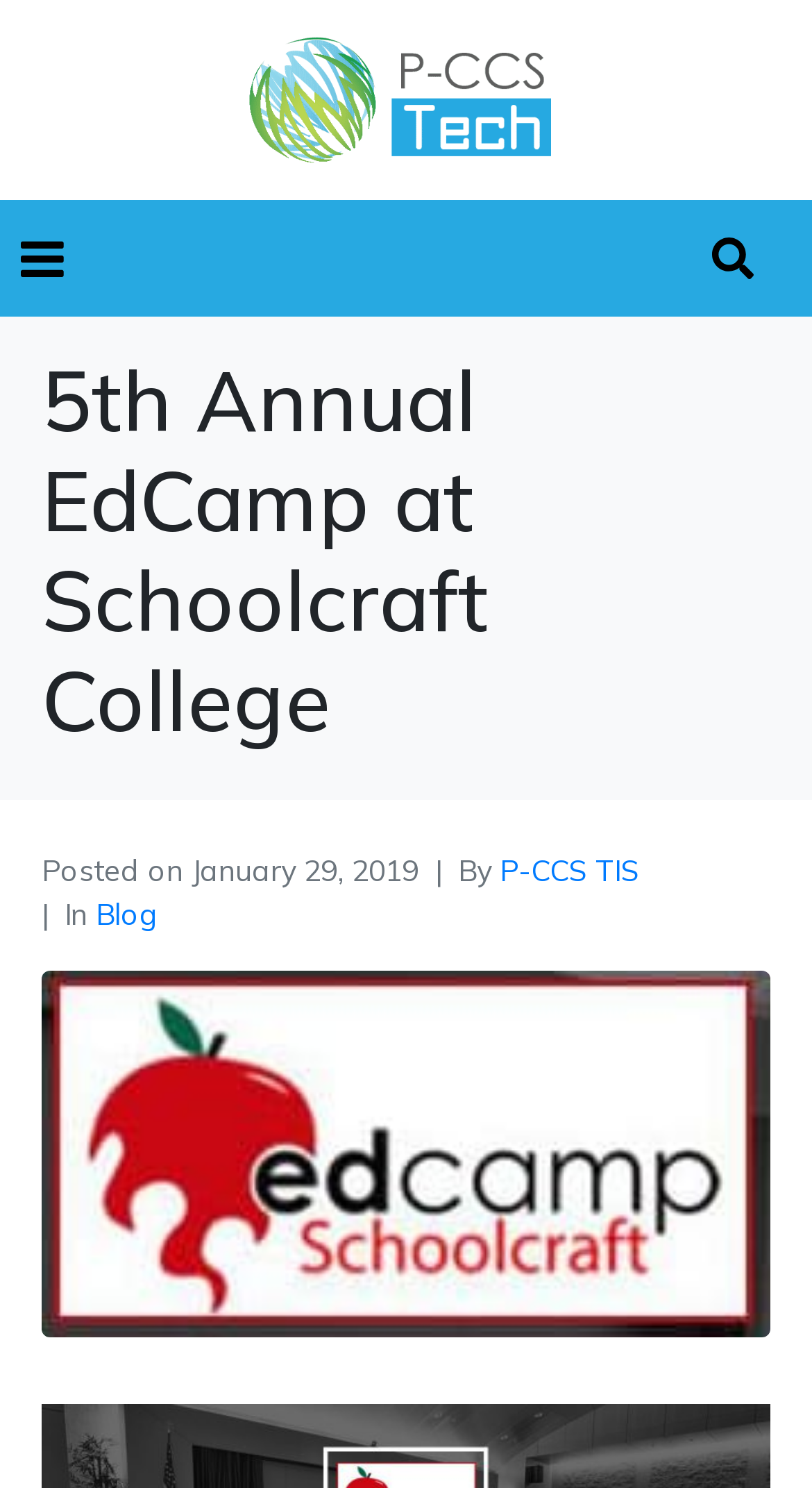Who posted the article?
Please answer the question with a detailed response using the information from the screenshot.

The author of the article is mentioned as 'P-CCS TIS', which is a link located below the heading, indicating that it is the author of the post.